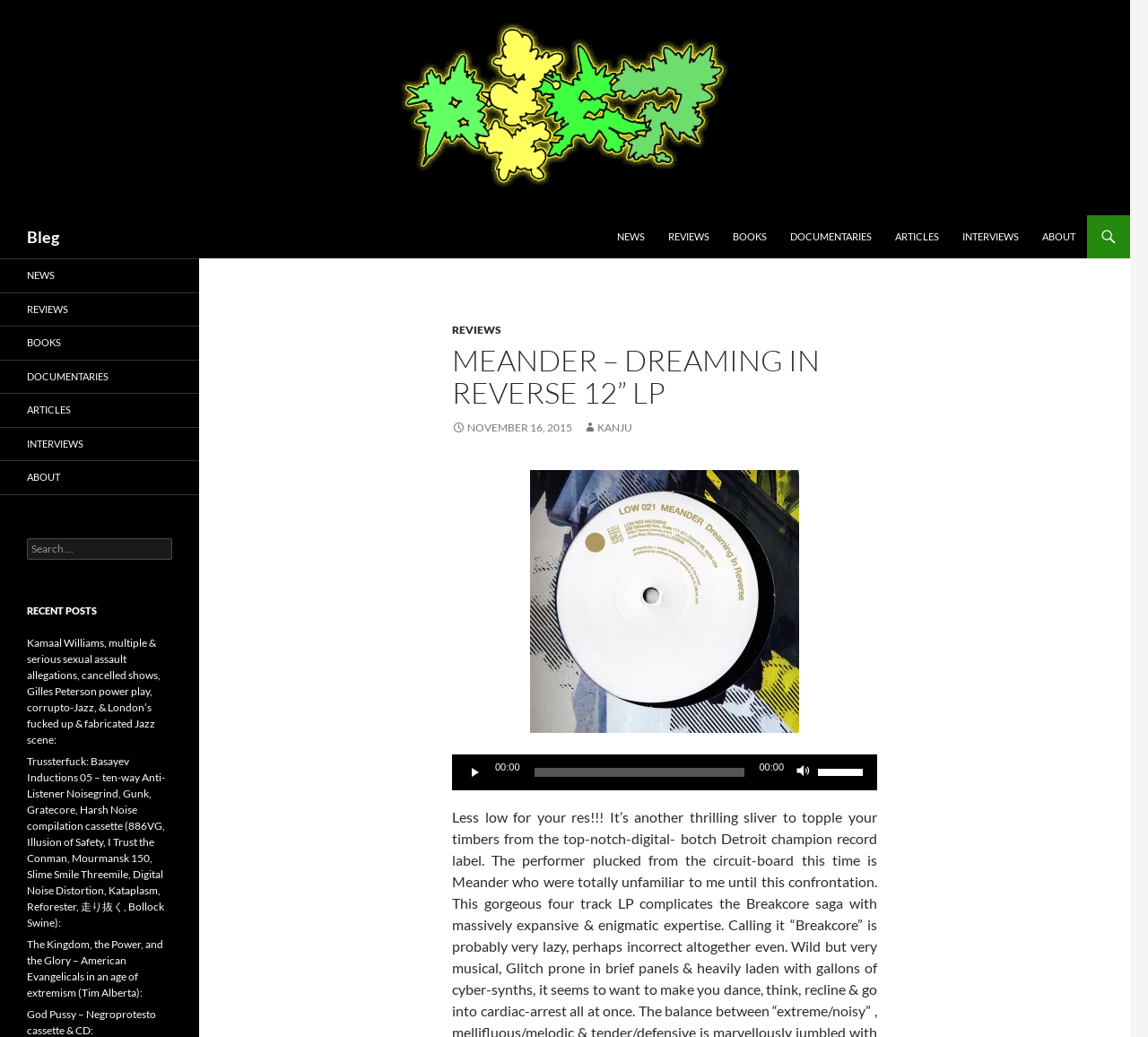Refer to the image and provide a thorough answer to this question:
What is the purpose of the slider below the audio player?

I found the answer by looking at the slider element with the valuemin and valuemax attributes, and the static text element that provides instructions on how to use the slider, which mentions 'Use Up/Down Arrow keys to increase or decrease volume'.